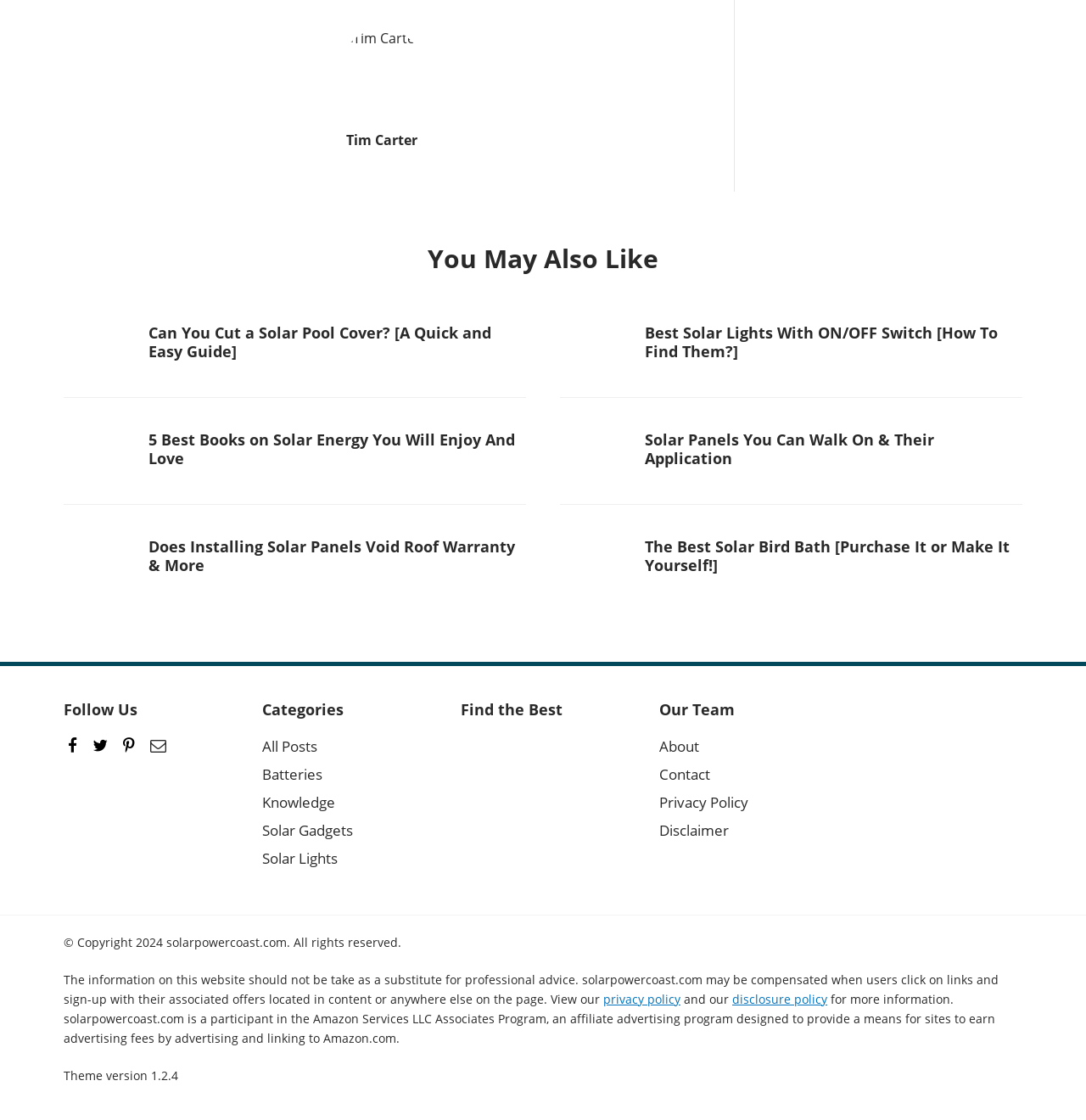Could you determine the bounding box coordinates of the clickable element to complete the instruction: "Follow Us on Facebook"? Provide the coordinates as four float numbers between 0 and 1, i.e., [left, top, right, bottom].

[0.062, 0.656, 0.074, 0.676]